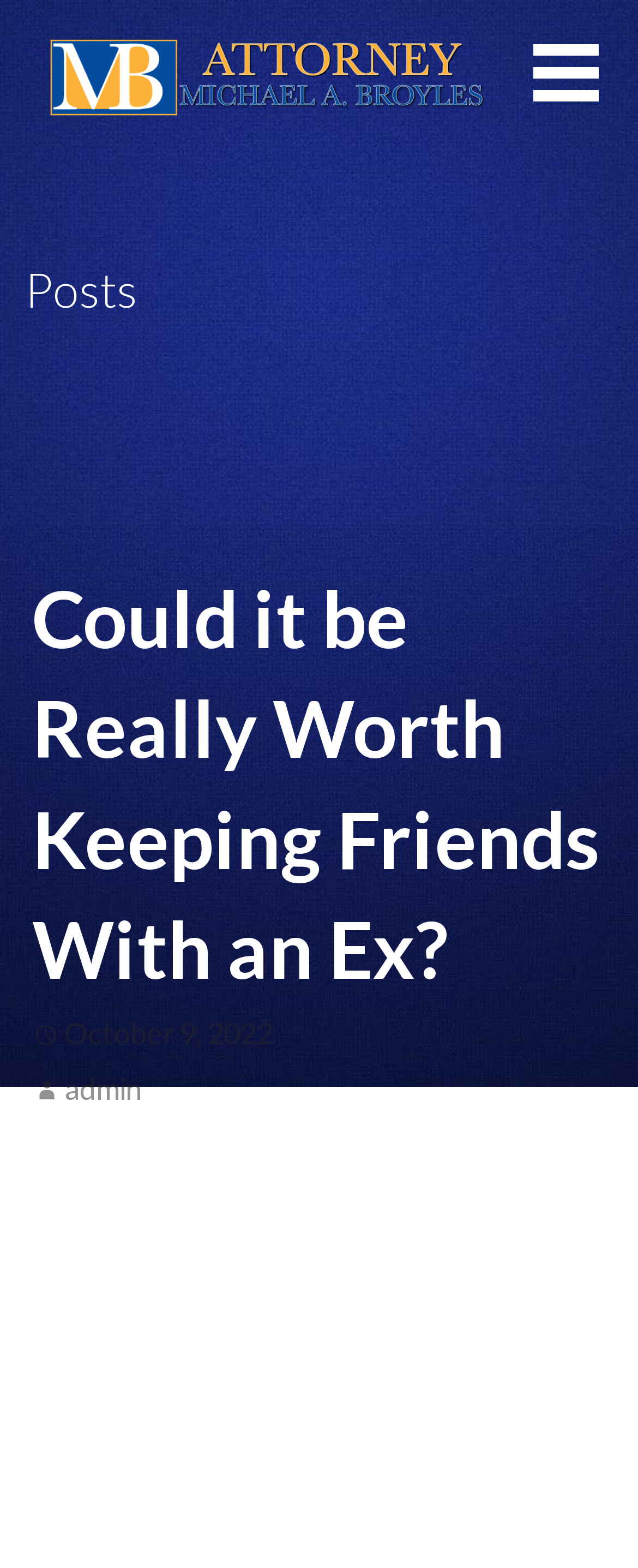Please provide the bounding box coordinates in the format (top-left x, top-left y, bottom-right x, bottom-right y). Remember, all values are floating point numbers between 0 and 1. What is the bounding box coordinate of the region described as: alt="Attorney Mike Broyles"

[0.055, 0.071, 0.773, 0.088]